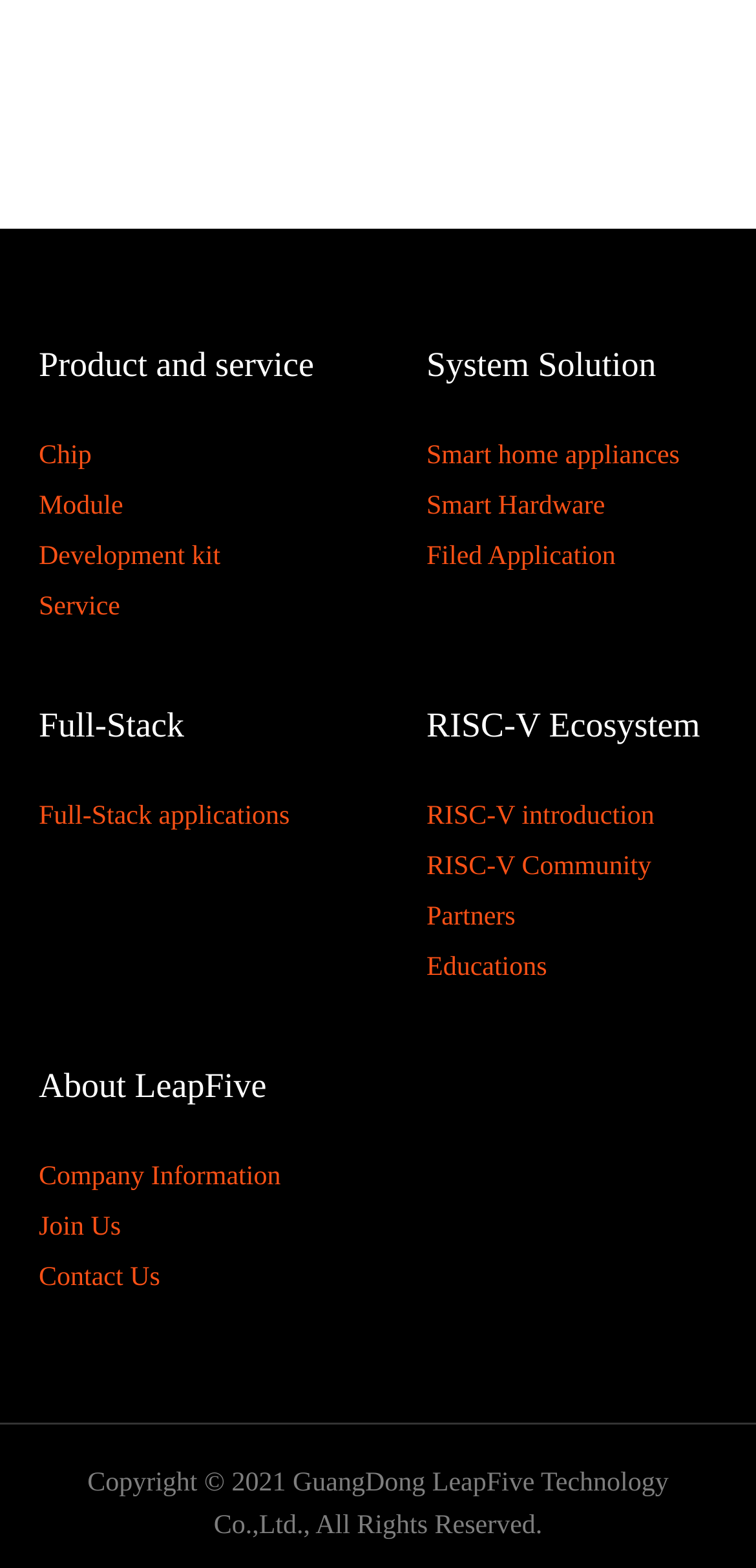What is the name of the company?
Using the details from the image, give an elaborate explanation to answer the question.

By looking at the copyright information at the bottom of the webpage, I found that the company name is GuangDong LeapFive Technology Co.,Ltd.